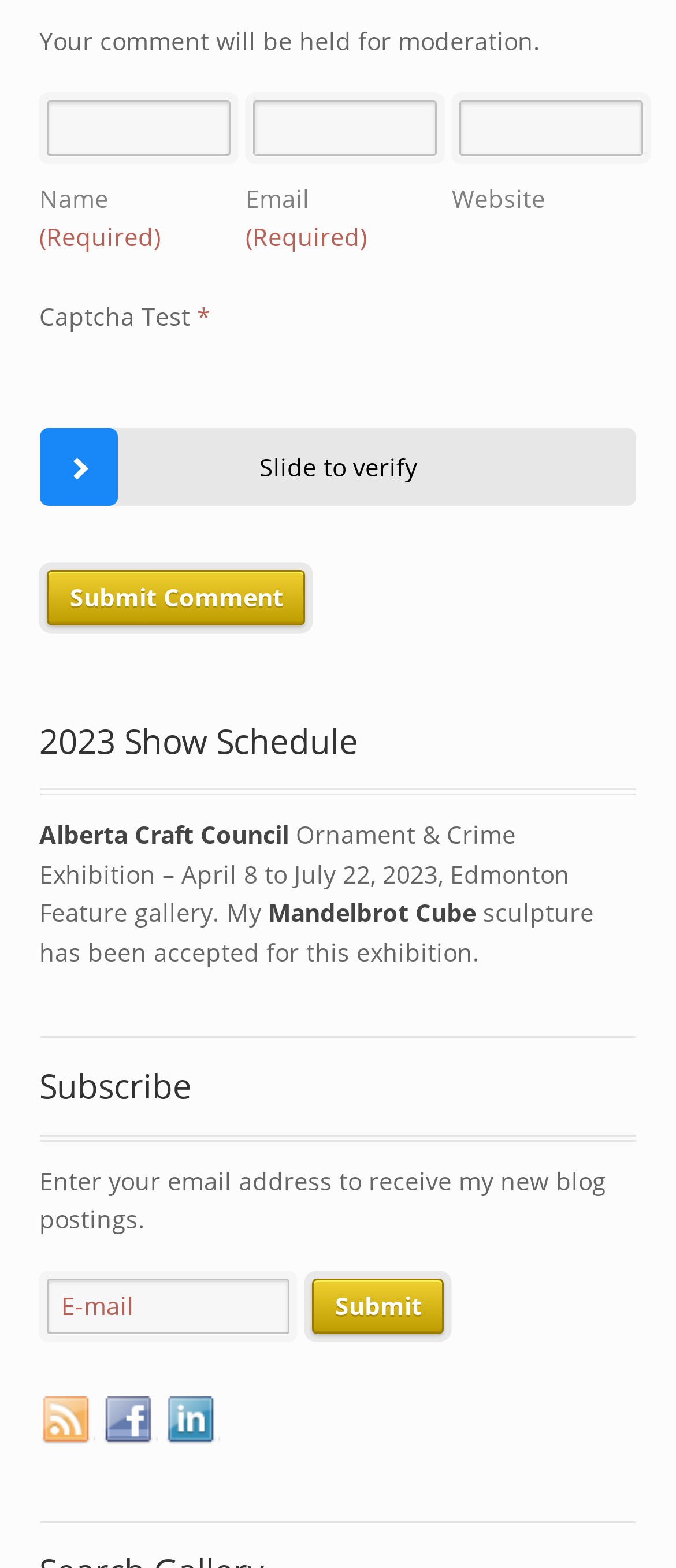Could you determine the bounding box coordinates of the clickable element to complete the instruction: "Subscribe to the blog"? Provide the coordinates as four float numbers between 0 and 1, i.e., [left, top, right, bottom].

[0.462, 0.816, 0.657, 0.851]